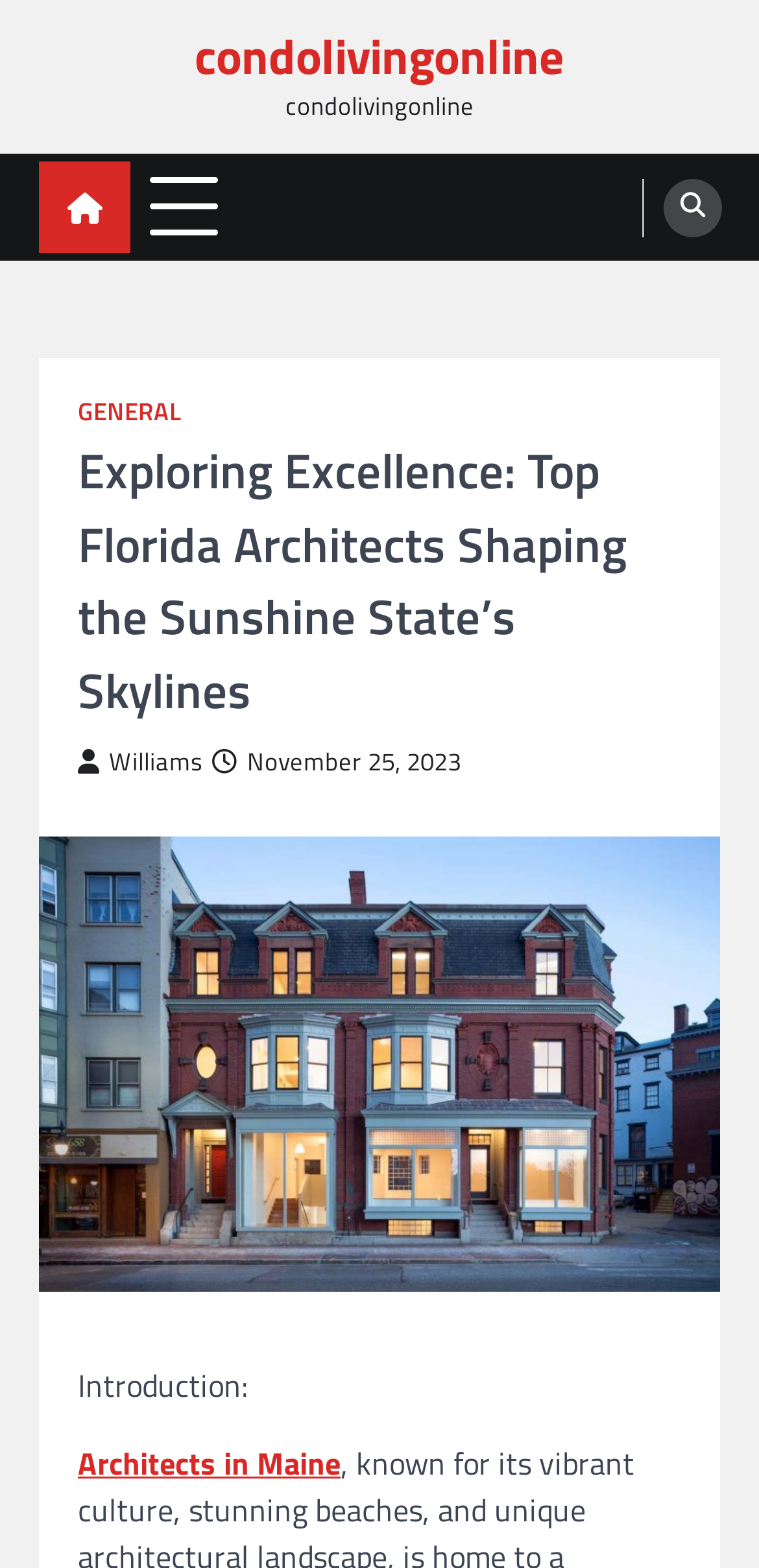Show the bounding box coordinates for the HTML element described as: "General".

[0.103, 0.253, 0.238, 0.272]